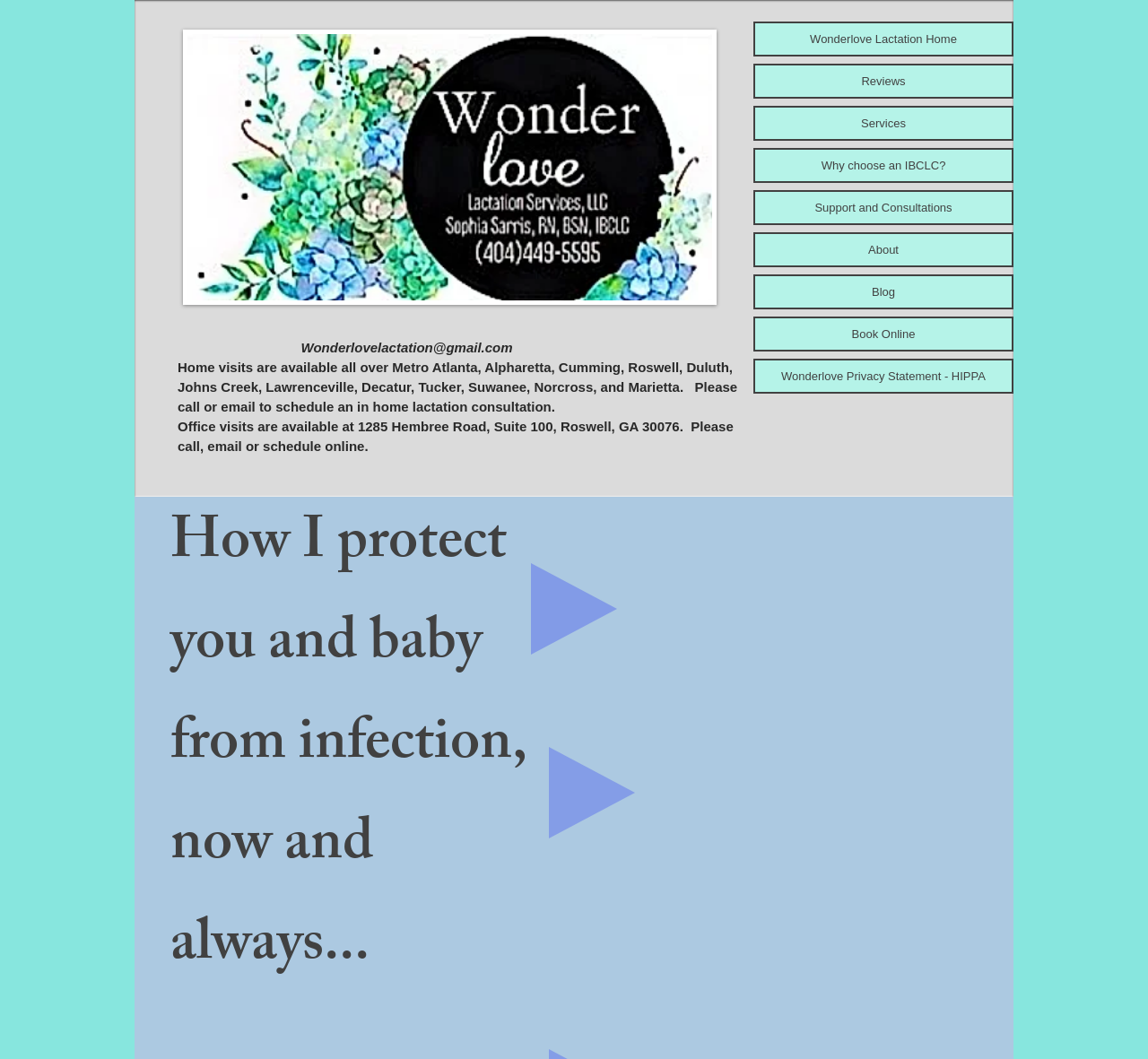Point out the bounding box coordinates of the section to click in order to follow this instruction: "Learn more about Office visits".

[0.155, 0.395, 0.639, 0.428]